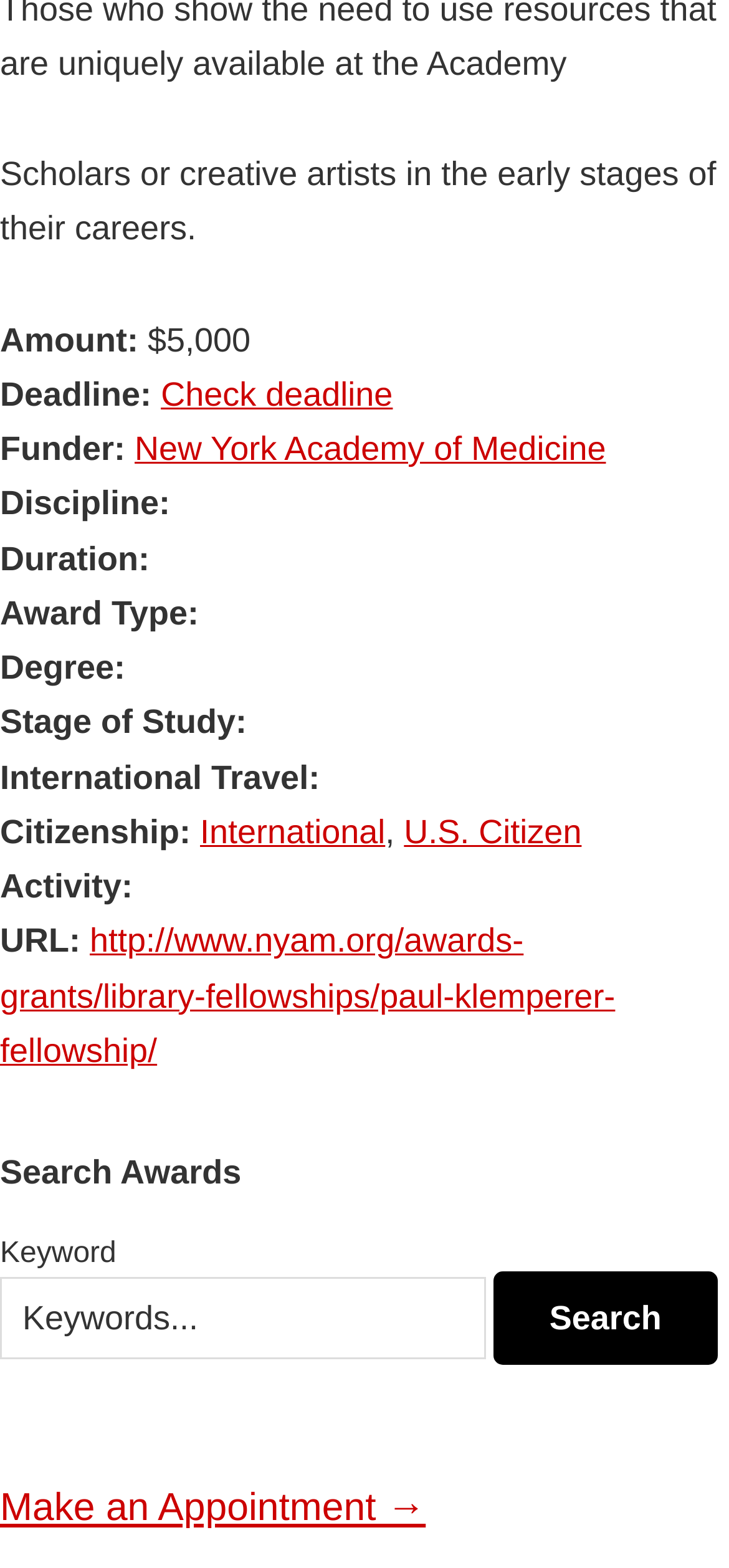What is the award amount?
Refer to the image and provide a thorough answer to the question.

The award amount is mentioned in the webpage as '$5,000' which is located next to the 'Amount:' label.